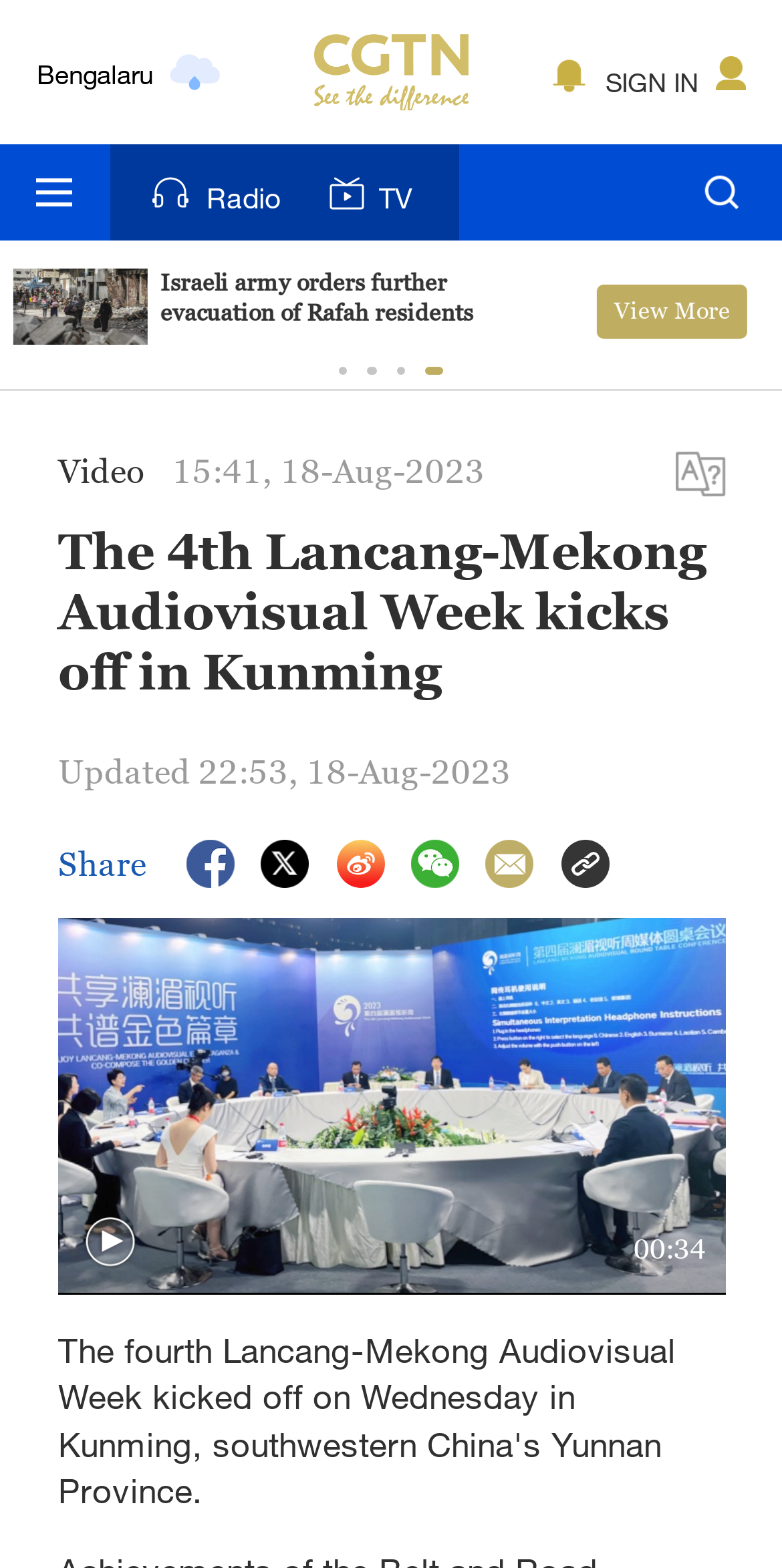Provide an in-depth caption for the elements present on the webpage.

The webpage appears to be a news article page from CGTN, a Chinese state-owned media organization. At the top, there is a banner with a title "The 4th Lancang-Mekong Audiovisual Week kicks off in Kunming" and a series of weather icons and city names, including Nairobi, Bengaluru, New York, Mumbai, Delhi, Hyderabad, Sydney, and Singapore, indicating the current weather conditions in these cities.

Below the banner, there is a navigation menu with links to "Radio" and "TV" on the left, and a "SIGN IN" button on the right. A horizontal toolbar with a live update notification is situated below the navigation menu.

The main content of the page is divided into two sections. On the left, there is a video section with a title "Video" and a timestamp "15:41, 18-Aug-2023". Below the title, there is a video player with a error message "Error loading player: No playable sources found". There are also several social media sharing links and a "Share" button.

On the right, there is a news article section with the title "The 4th Lancang-Mekong Audiovisual Week kicks off in Kunming" and an updated timestamp "22:53, 18-Aug-2023". The article text is not provided in the accessibility tree, but it likely describes the event mentioned in the title.

At the bottom of the page, there is a layout table with a button and a timestamp "00:34", which may be related to the video player or the news article.